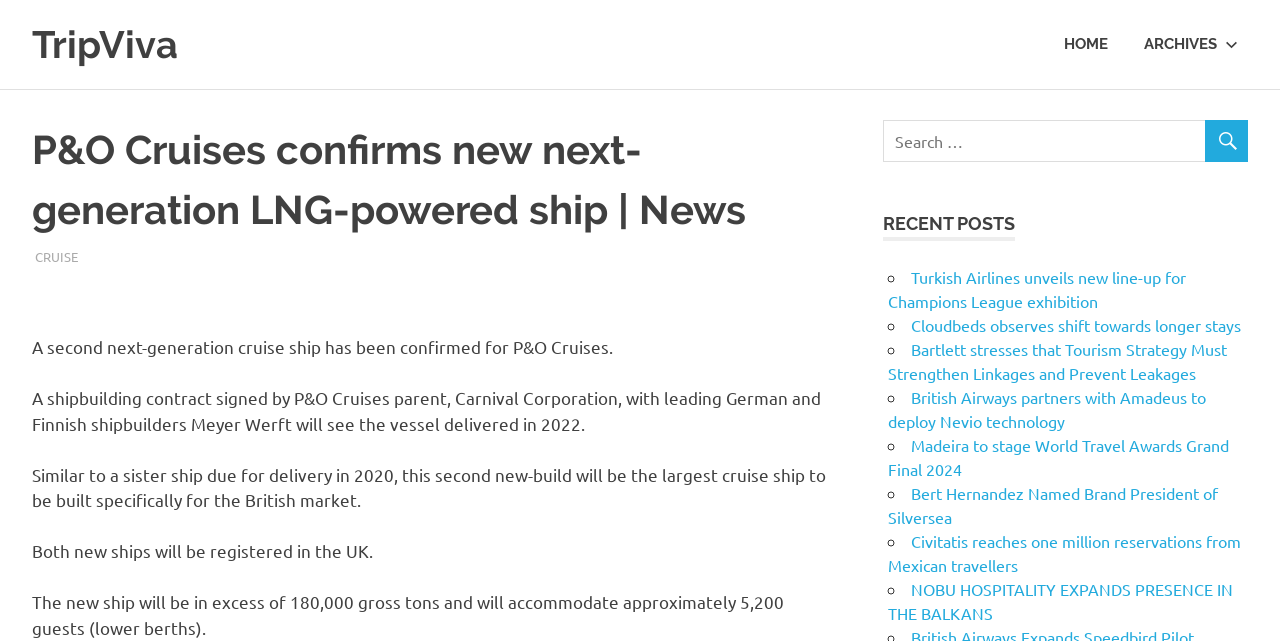Please examine the image and answer the question with a detailed explanation:
What is the name of the cruise line mentioned in the article?

The article mentions 'P&O Cruises confirms new next-generation LNG-powered ship' in the heading, which indicates that the cruise line being referred to is P&O Cruises.